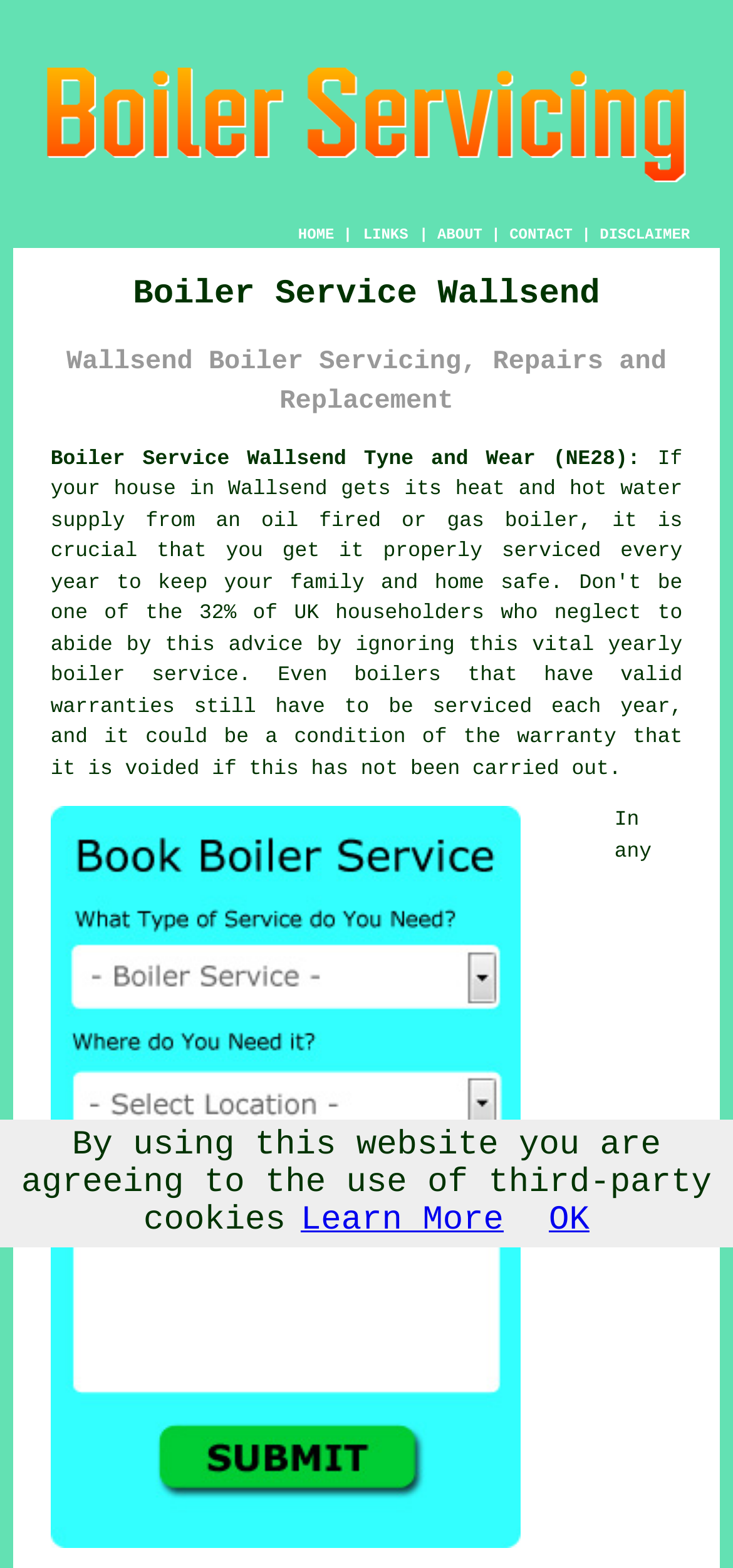Answer the following query with a single word or phrase:
What can be obtained from the website?

Free boiler service quotes